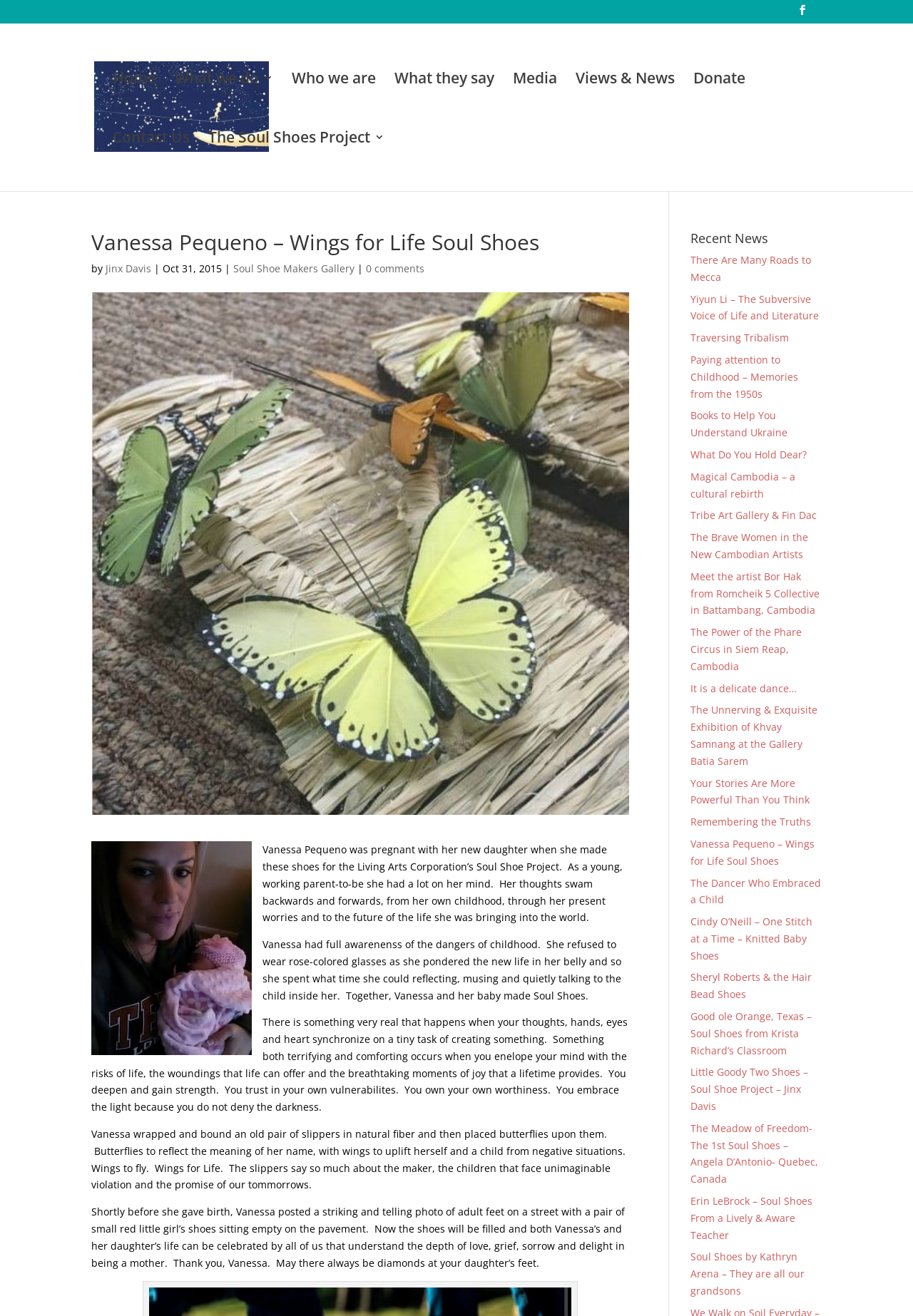Identify the bounding box coordinates of the region I need to click to complete this instruction: "Explore the 'Soul Shoes Project' by clicking on the link".

[0.228, 0.1, 0.421, 0.145]